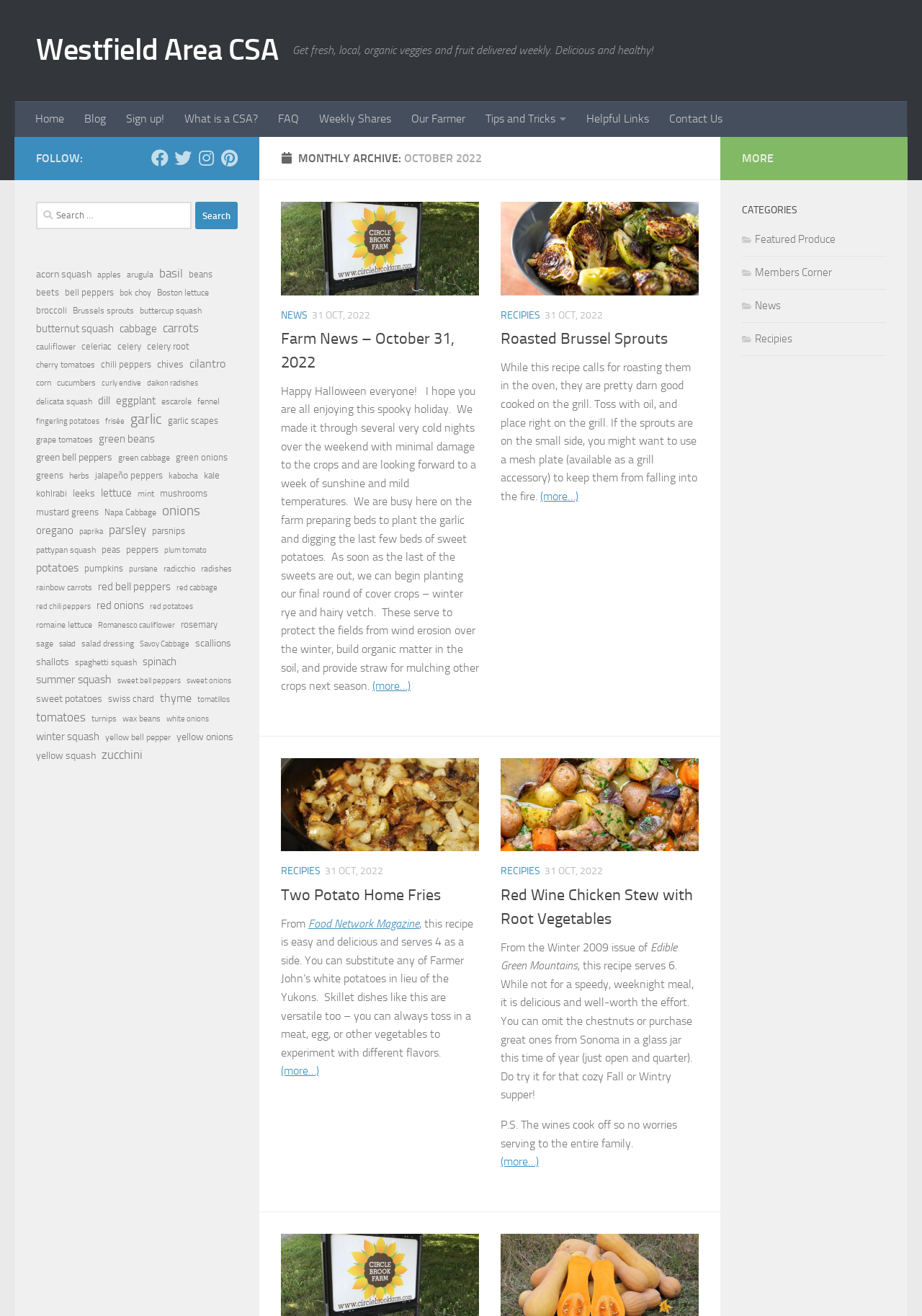From the details in the image, provide a thorough response to the question: How many social media platforms are listed?

Below the navigation menu, there are links to 'Facebook', 'Twitter', 'Instagram', and 'Pinterest'. These are all social media platforms, and there are 4 in total.